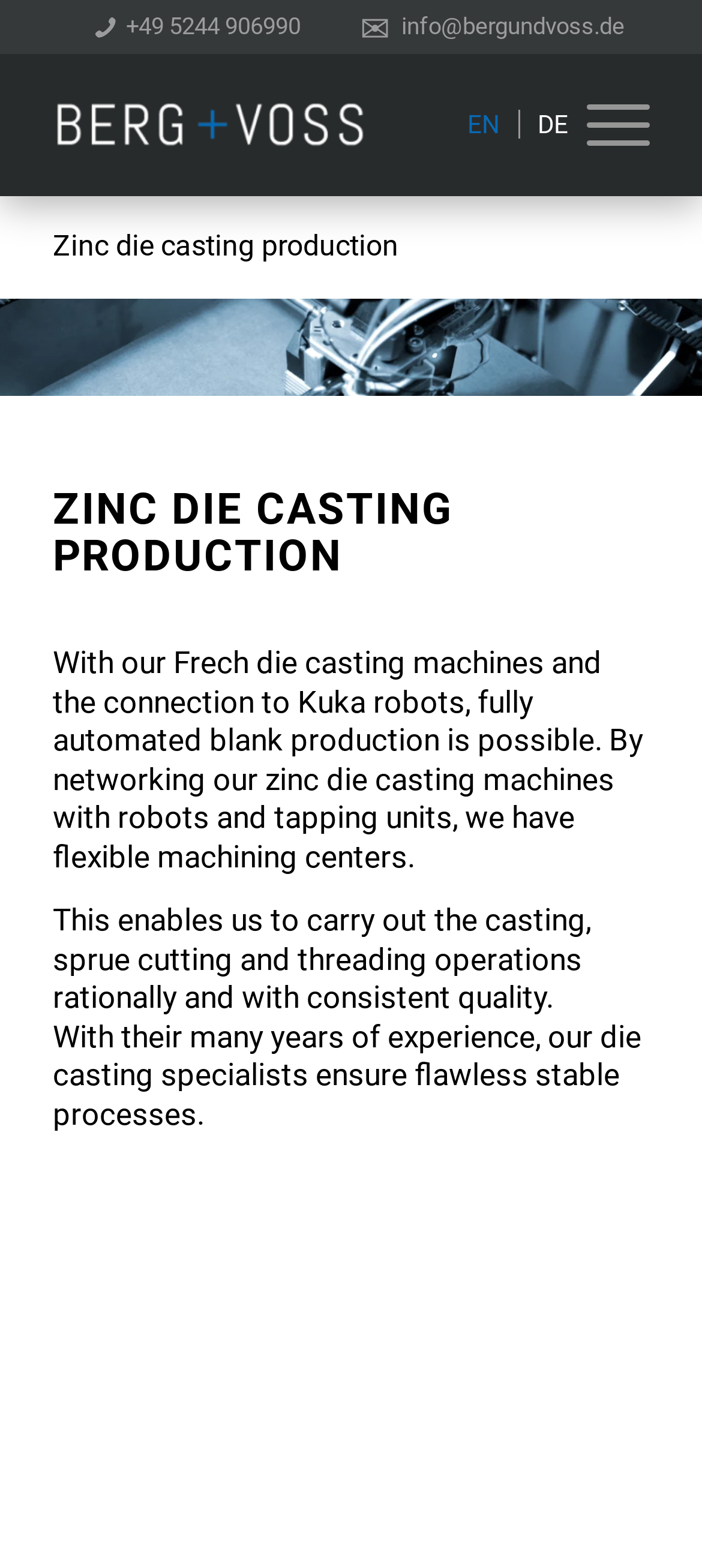Extract the bounding box coordinates for the UI element described by the text: "+49 5244 906990". The coordinates should be in the form of [left, top, right, bottom] with values between 0 and 1.

[0.136, 0.008, 0.428, 0.023]